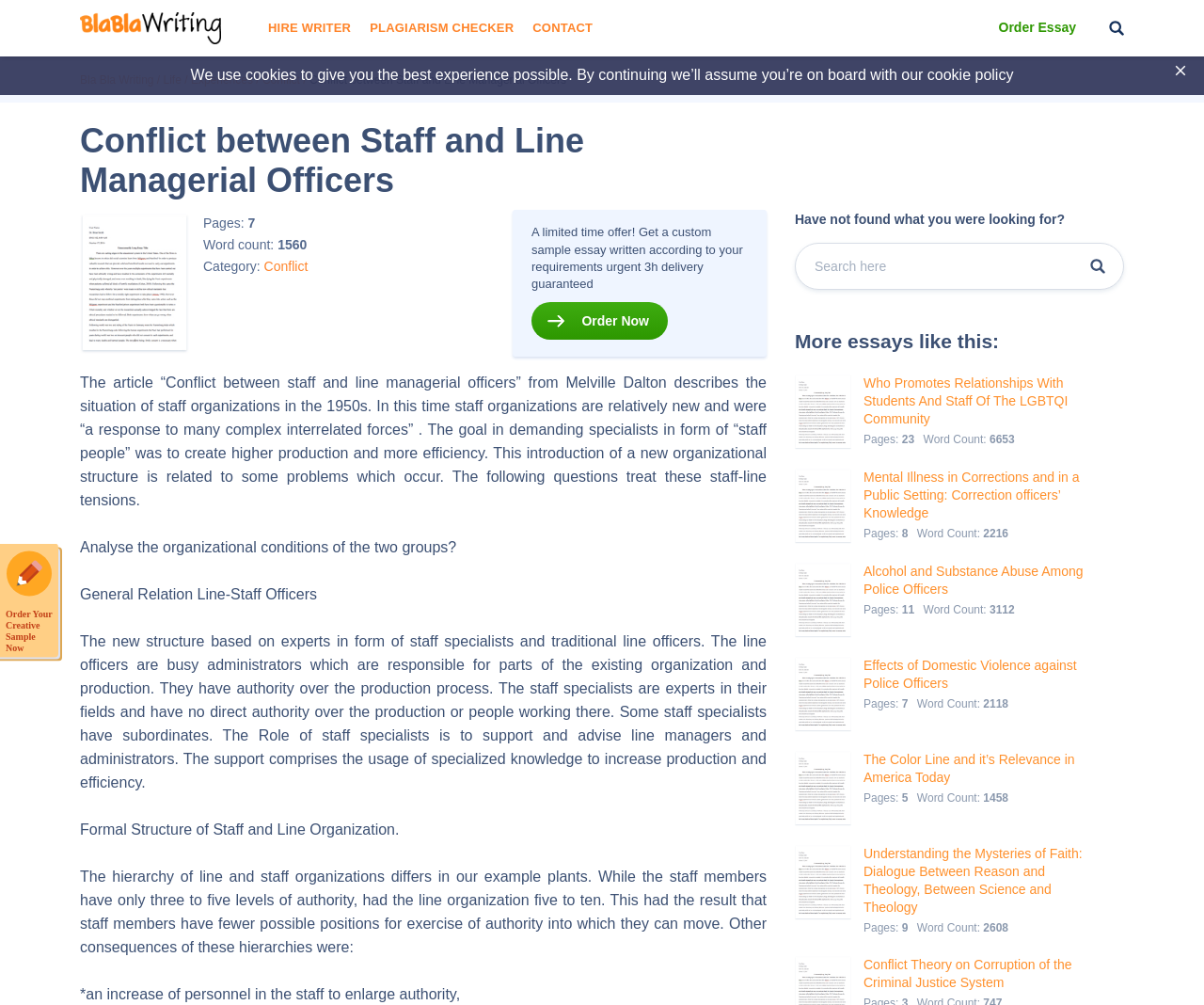What is the role of staff specialists?
Please provide a comprehensive answer based on the contents of the image.

The role of staff specialists can be found in the static text element with the text 'The Role of staff specialists is to support and advise line managers and administrators.' which is located in the middle of the webpage.